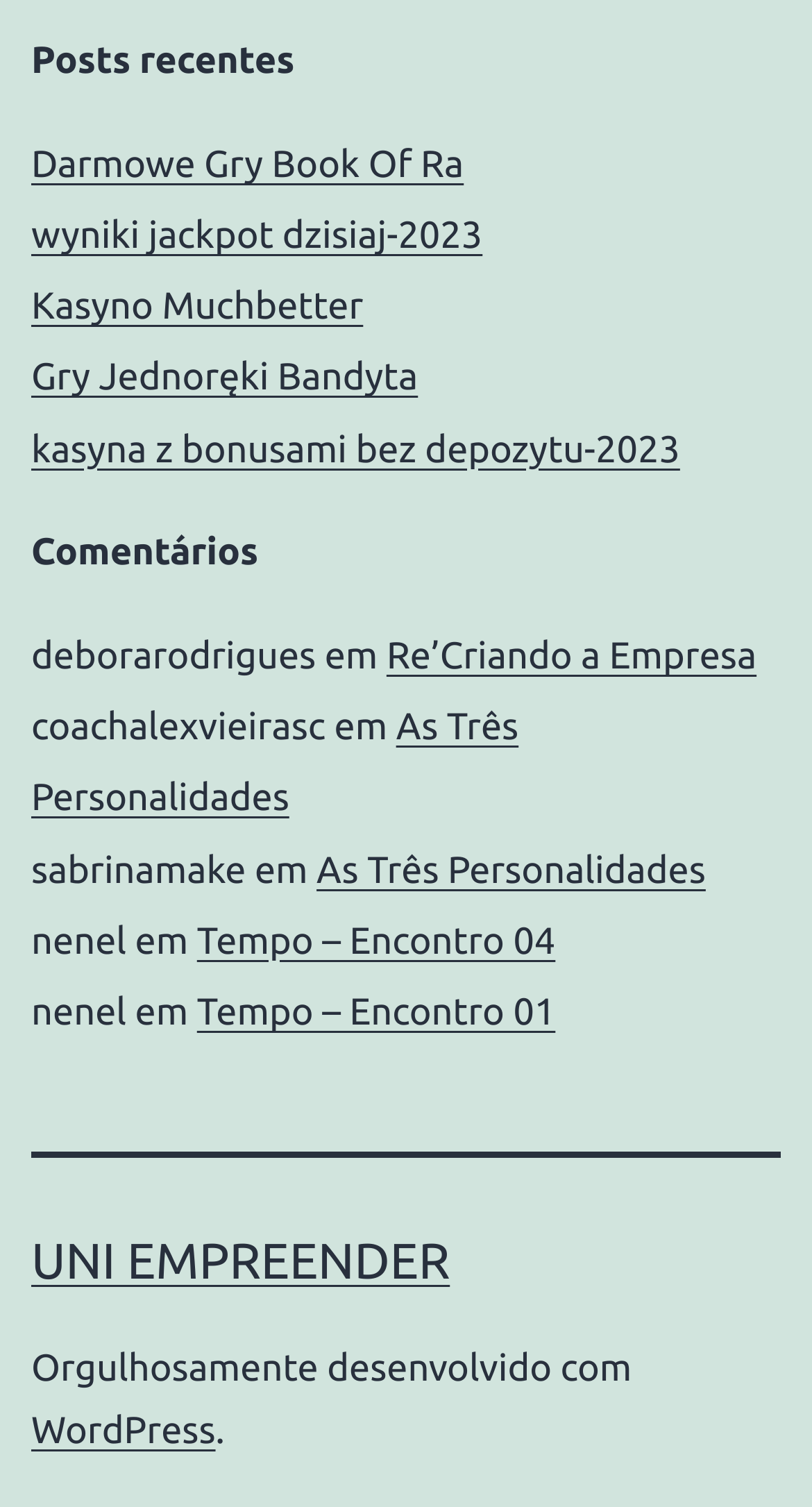Identify the bounding box of the HTML element described as: "Kasyno Muchbetter".

[0.038, 0.19, 0.447, 0.217]